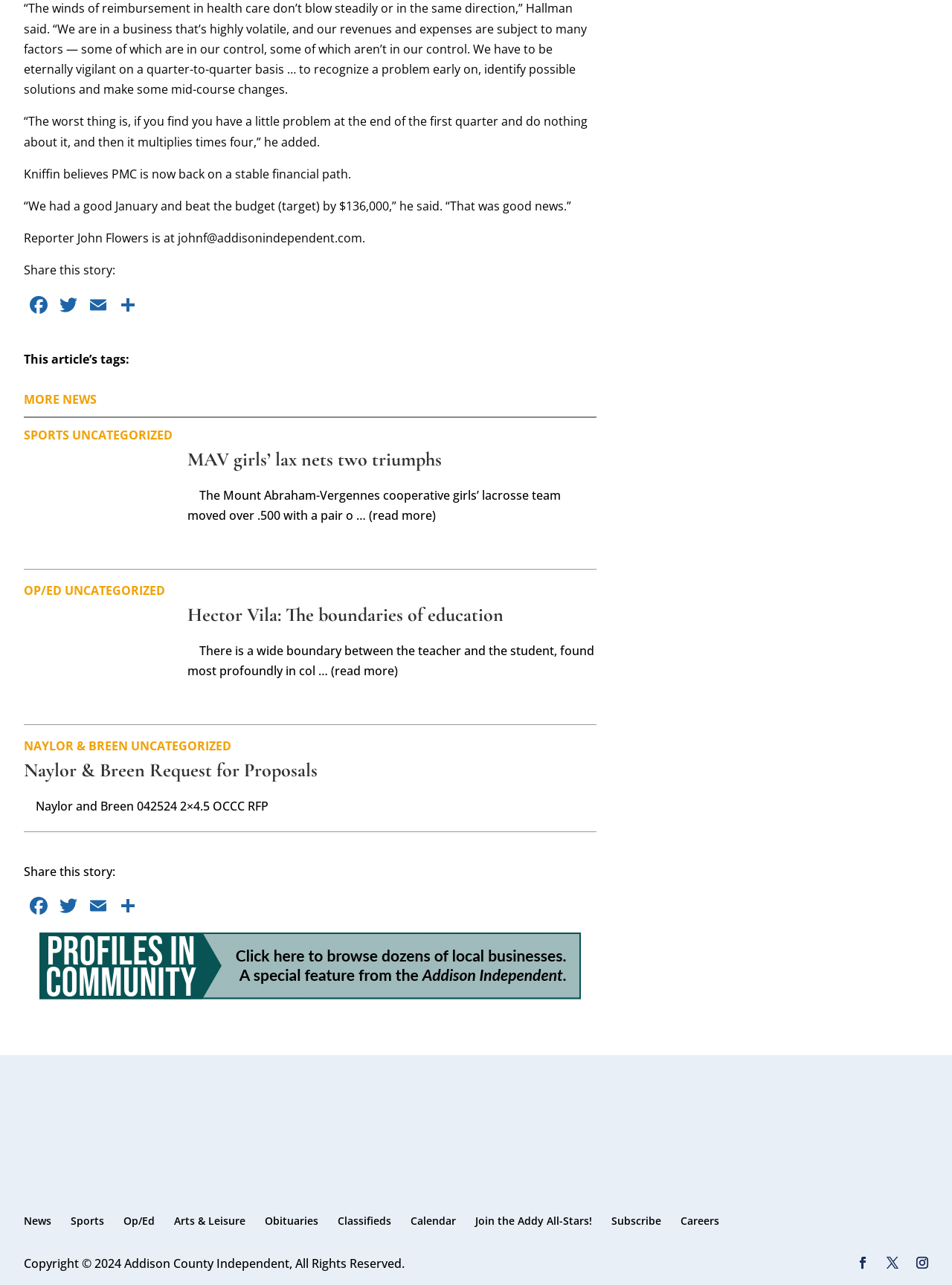Highlight the bounding box coordinates of the element you need to click to perform the following instruction: "Read more about MAV girls’ lax nets two triumphs."

[0.197, 0.348, 0.464, 0.366]